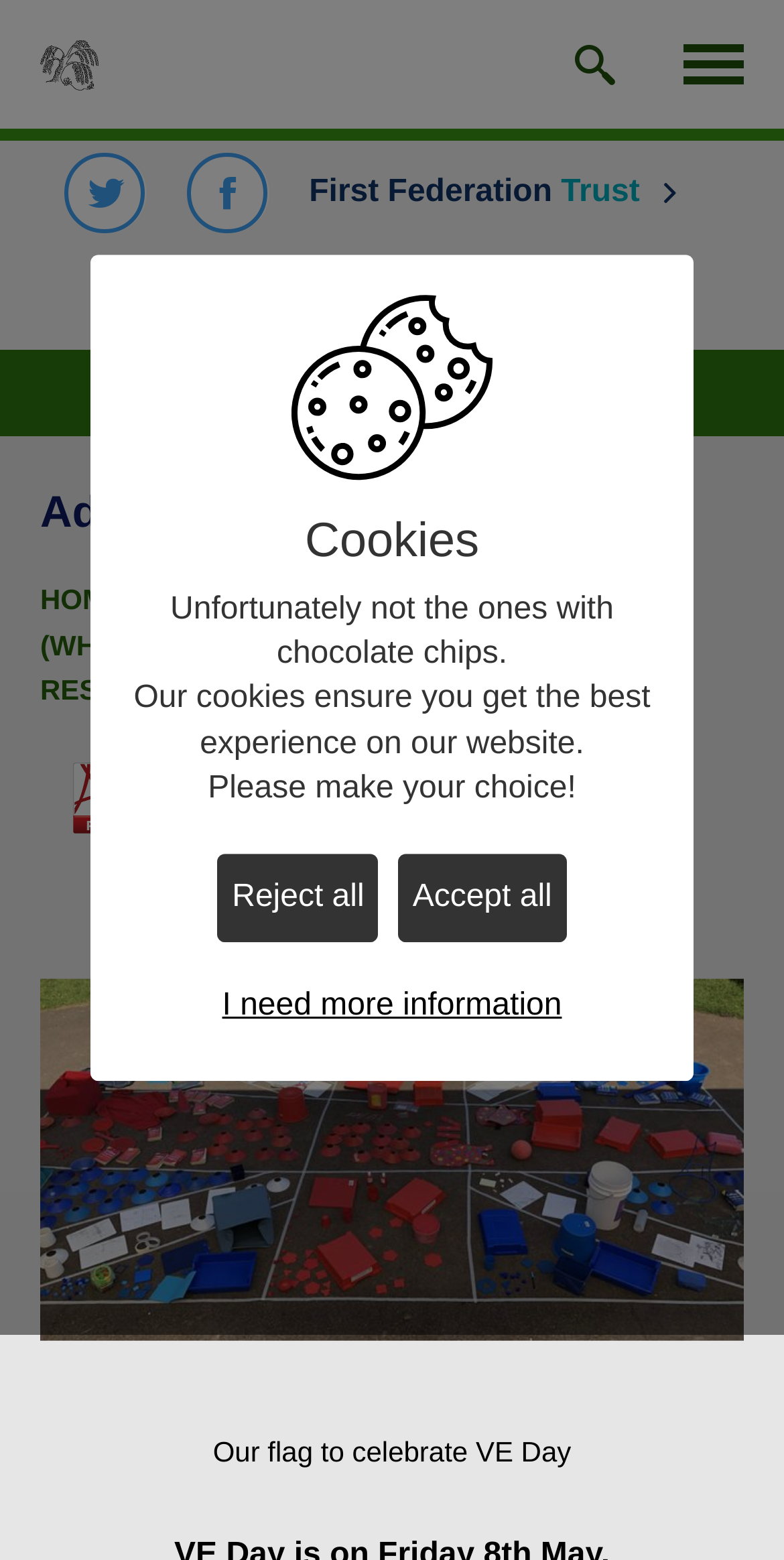How many links are in the interactive bar?
Answer the question with as much detail as you can, using the image as a reference.

I counted the number of links in the interactive bar section, which are 'First Federation Trust', 'TRAIN TO TEACH', and two other links without text. Therefore, there are 4 links in total.